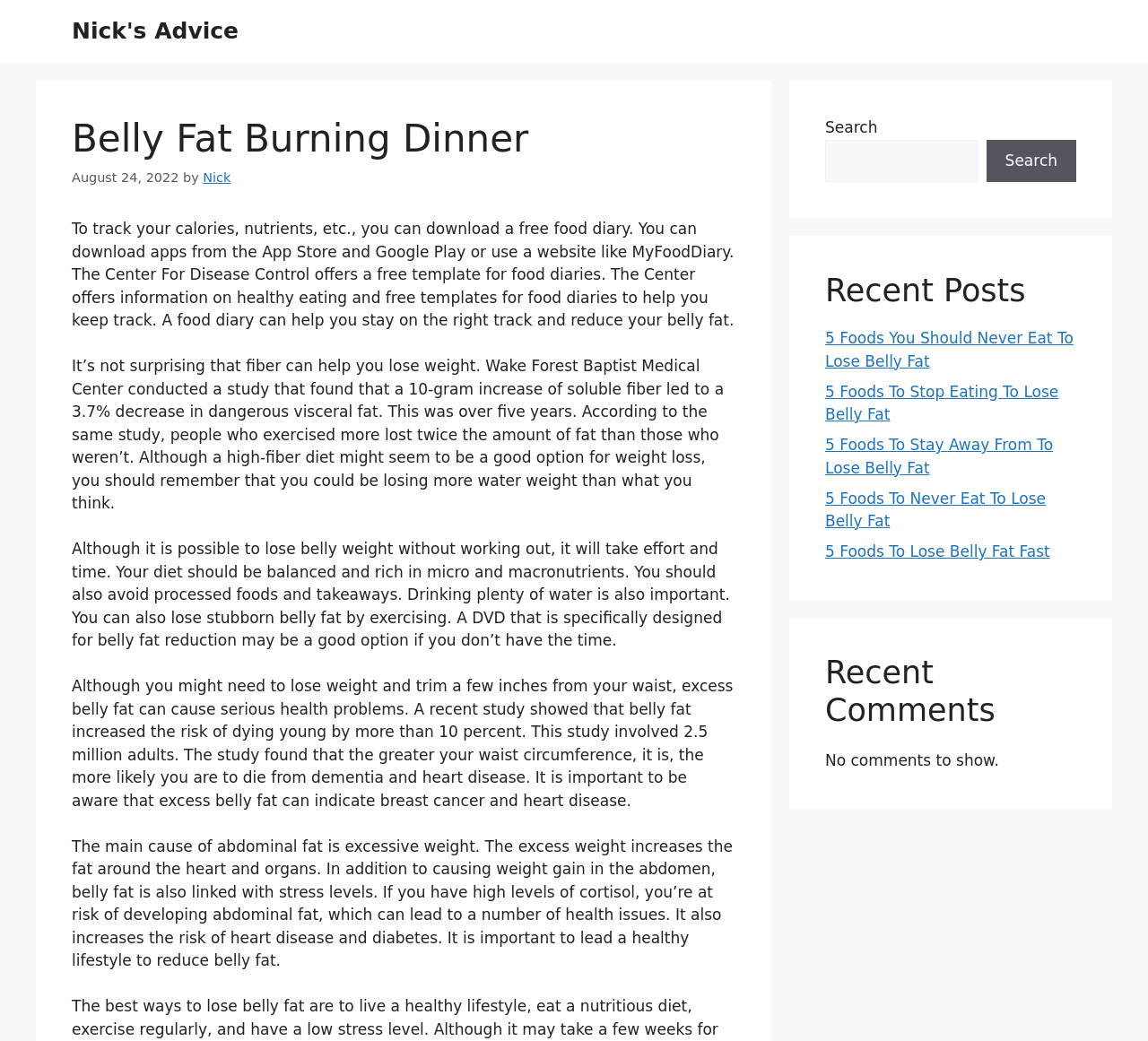Provide a thorough summary of the webpage.

The webpage is about "Belly Fat Burning Dinner" and provides advice from Nick. At the top, there is a banner with a link to "Nick's Advice". Below the banner, there is a heading that displays the title "Belly Fat Burning Dinner" along with the date "August 24, 2022" and the author "Nick".

The main content of the webpage is divided into four paragraphs that provide information on how to track calories and nutrients, the benefits of fiber in weight loss, the importance of a balanced diet and exercise in reducing belly fat, and the health risks associated with excess belly fat.

To the right of the main content, there are three sections. The first section is a search bar with a search button. The second section is a list of "Recent Posts" with five links to articles related to losing belly fat. The third section is a "Recent Comments" section, but it currently shows no comments.

Overall, the webpage provides informative content and resources related to burning belly fat, with a focus on healthy eating and exercise.